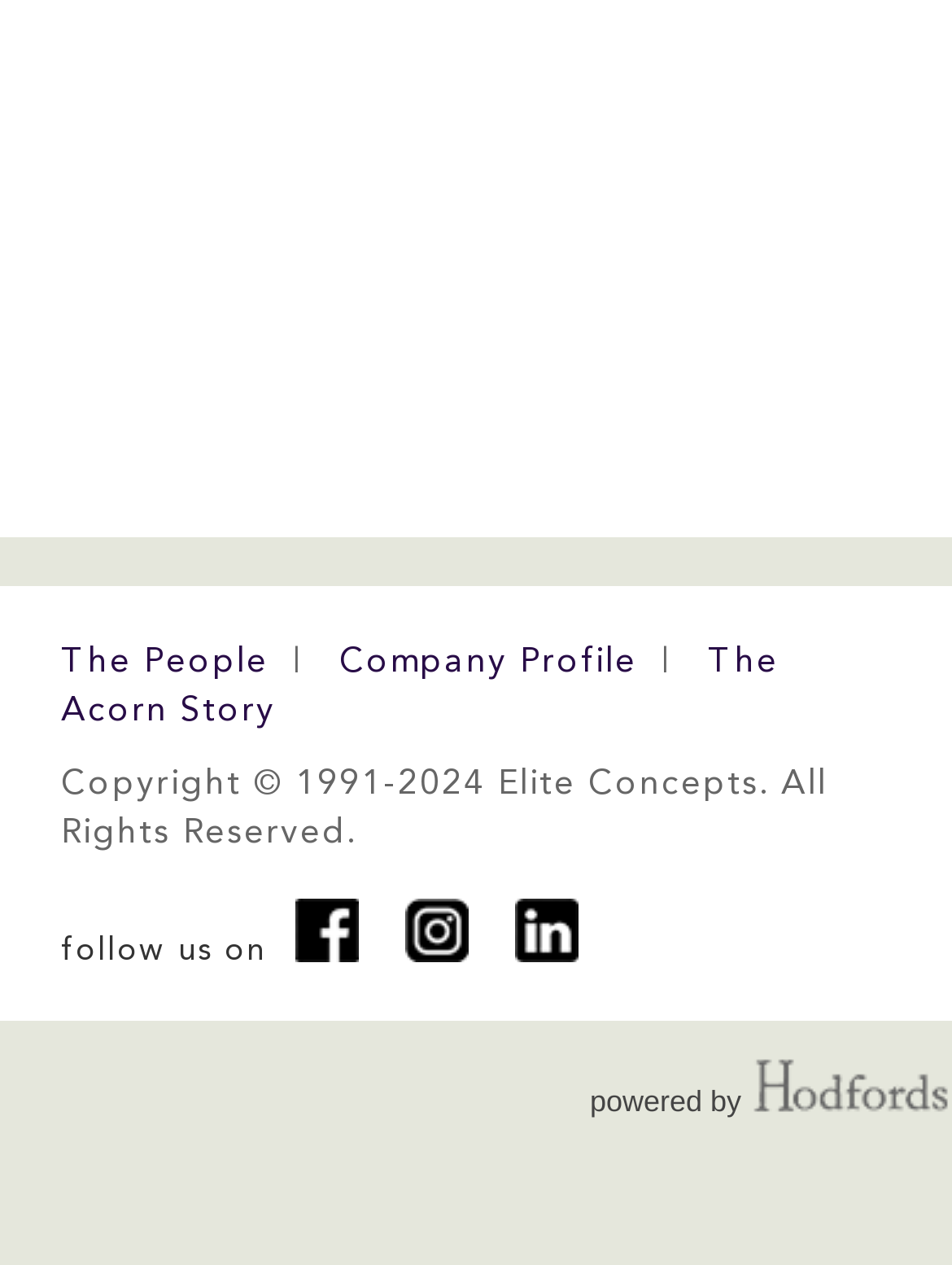Please give a concise answer to this question using a single word or phrase: 
What is the date displayed on the webpage?

7 February 2024